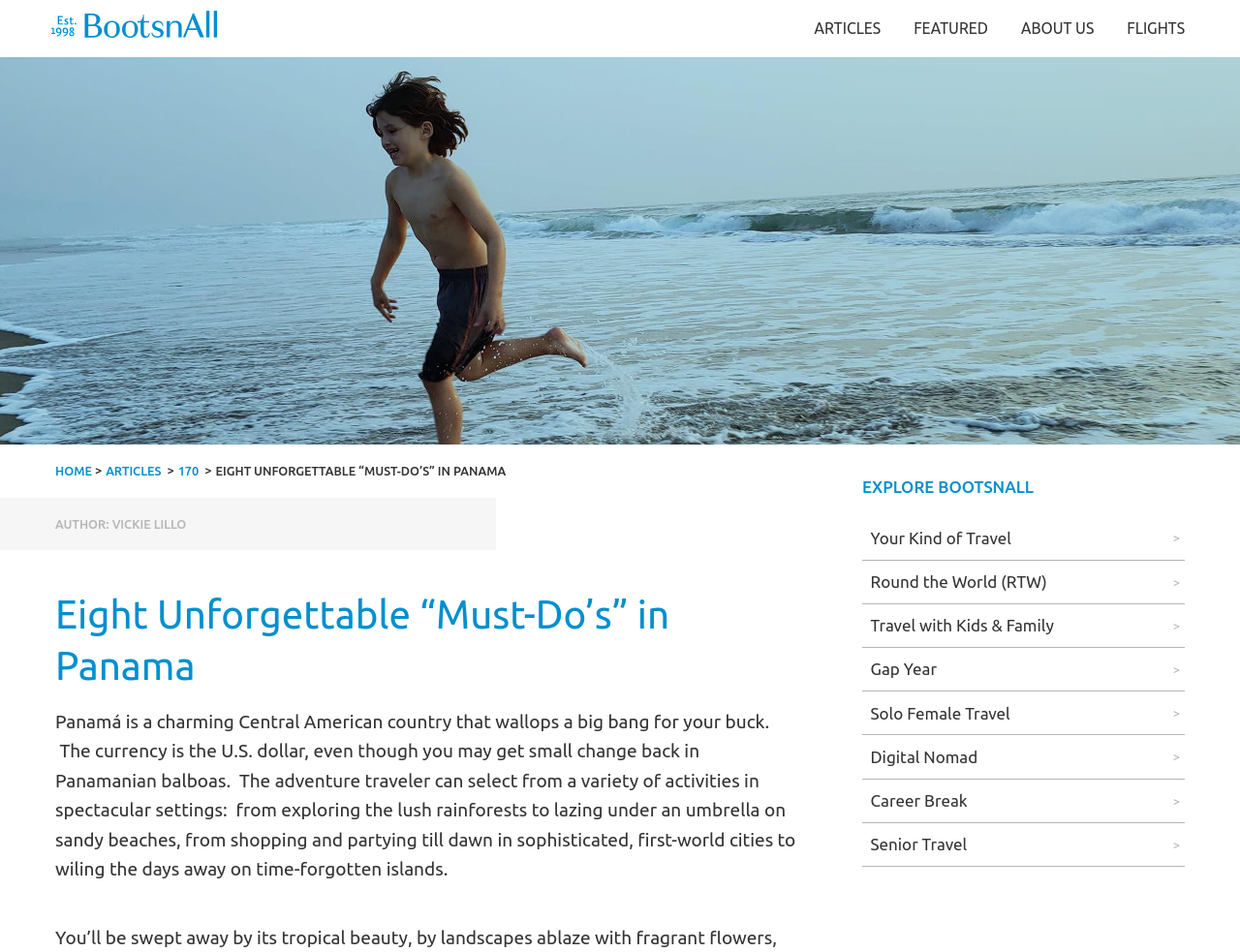Please determine the bounding box coordinates for the UI element described here. Use the format (top-left x, top-left y, bottom-right x, bottom-right y) with values bounded between 0 and 1: Articles

[0.085, 0.487, 0.13, 0.502]